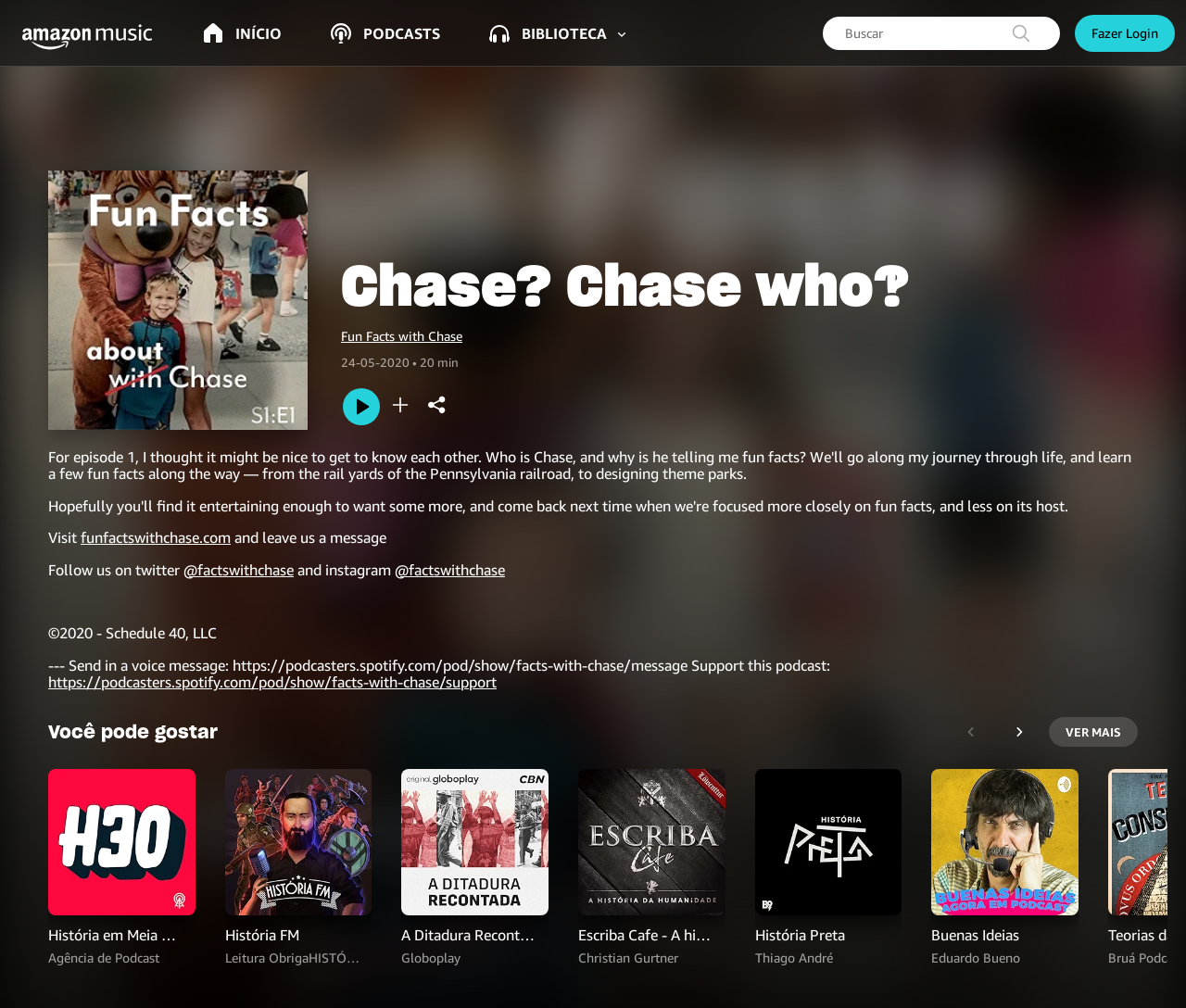Determine the bounding box coordinates for the element that should be clicked to follow this instruction: "Play the episode". The coordinates should be given as four float numbers between 0 and 1, in the format [left, top, right, bottom].

[0.288, 0.383, 0.32, 0.422]